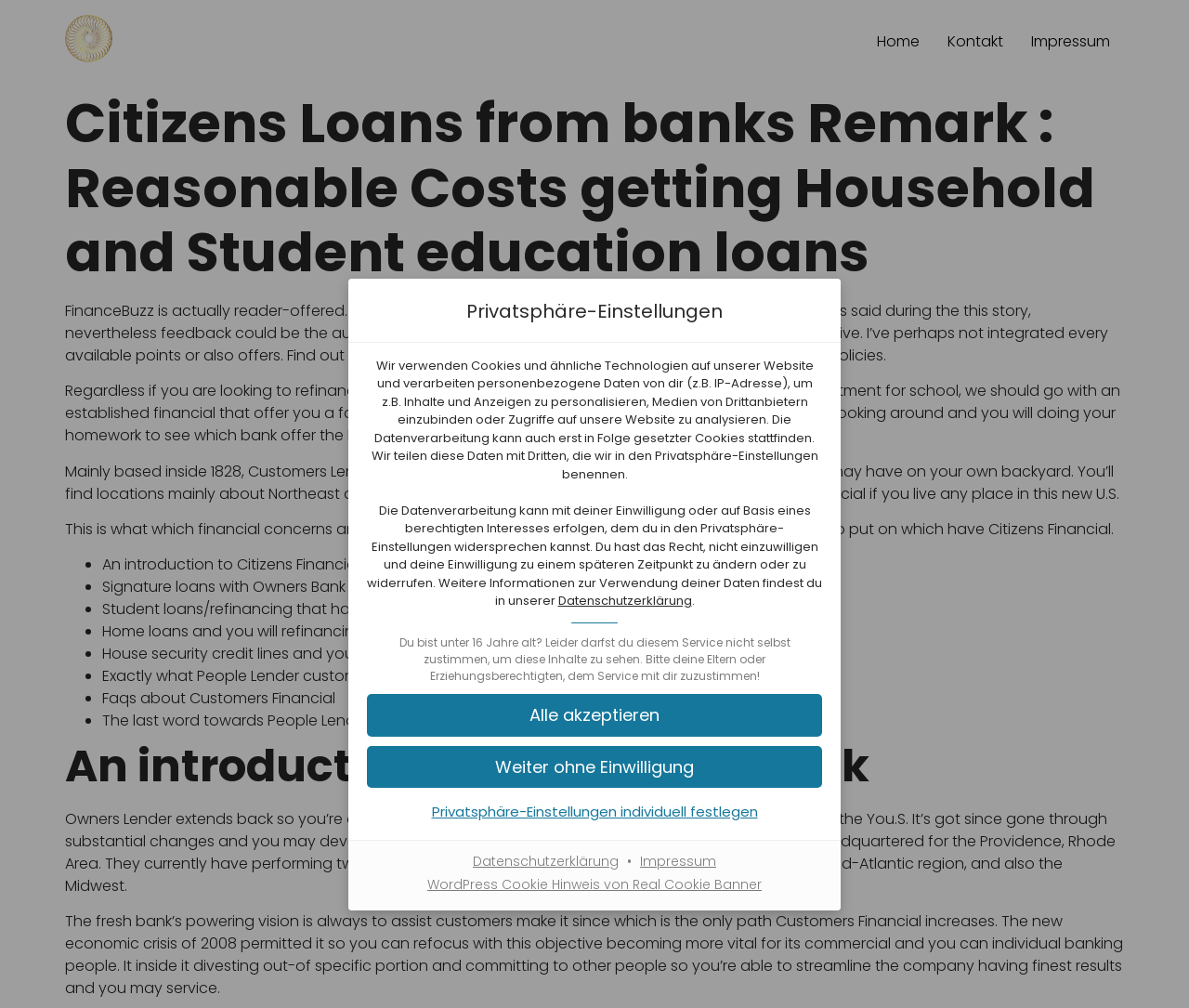Determine the main heading text of the webpage.

Citizens Loans from banks Remark : Reasonable Costs getting Household and Student education loans